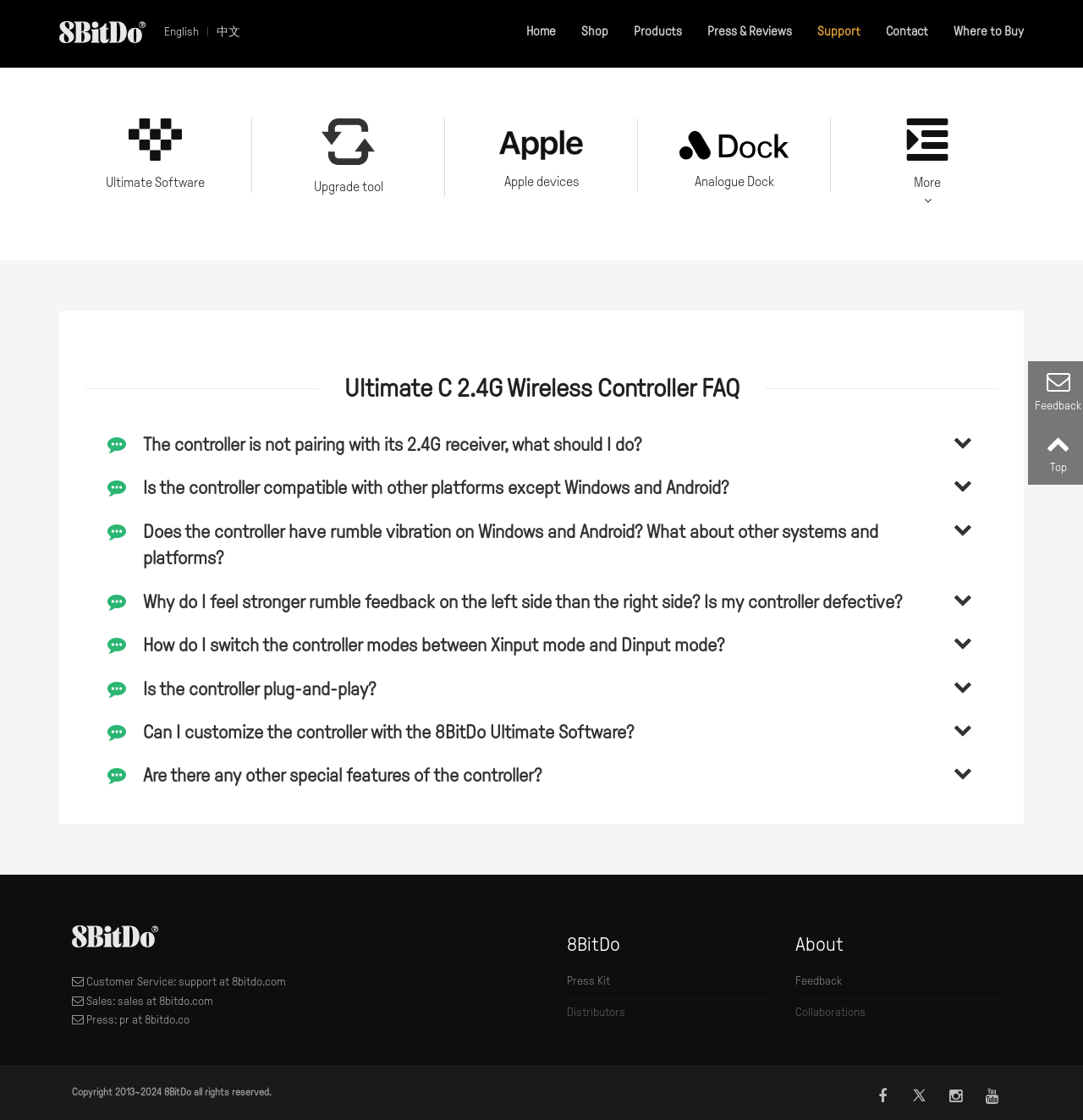Given the element description: "Apple devices", predict the bounding box coordinates of the UI element it refers to, using four float numbers between 0 and 1, i.e., [left, top, right, bottom].

[0.415, 0.106, 0.584, 0.172]